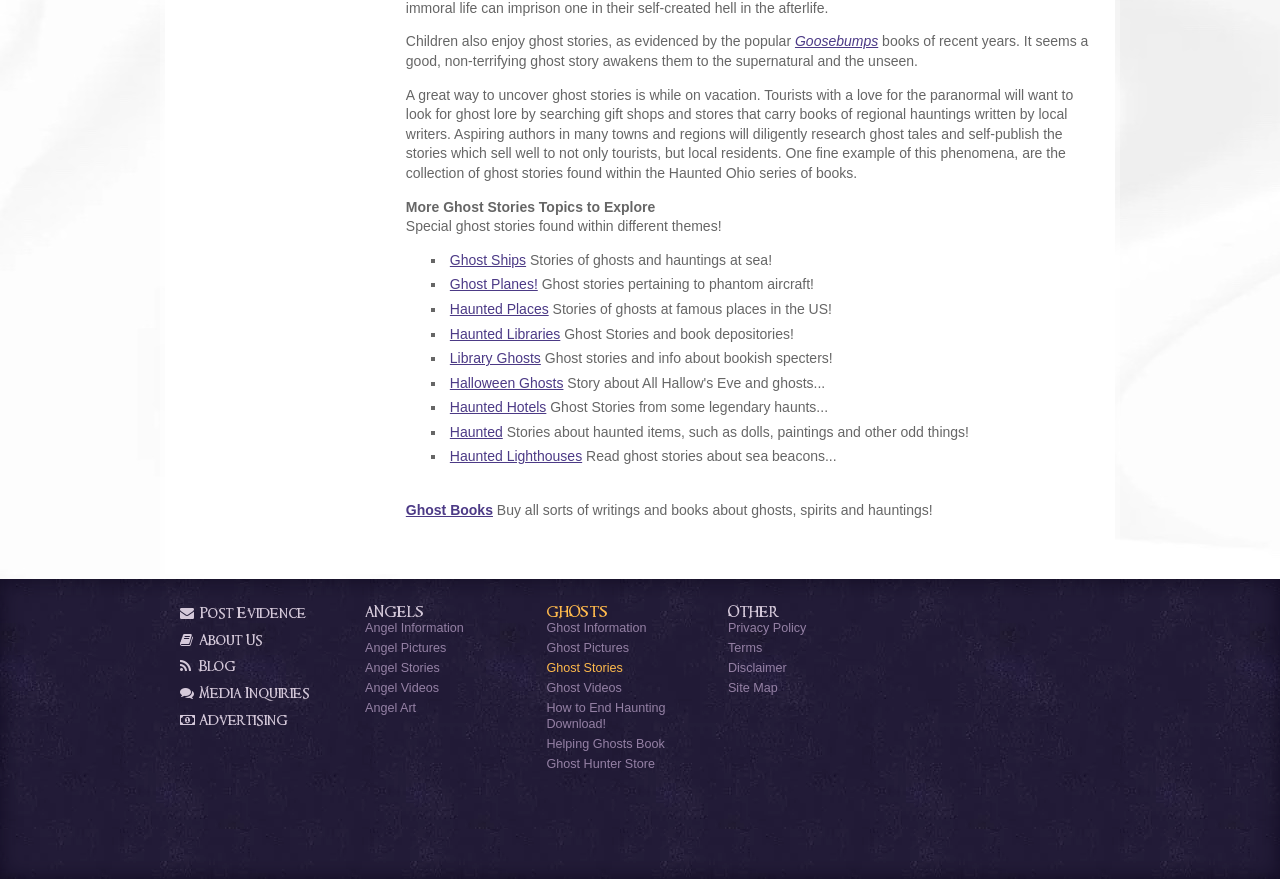Locate the bounding box coordinates of the element I should click to achieve the following instruction: "Learn about 'Angel Information'".

[0.285, 0.707, 0.362, 0.722]